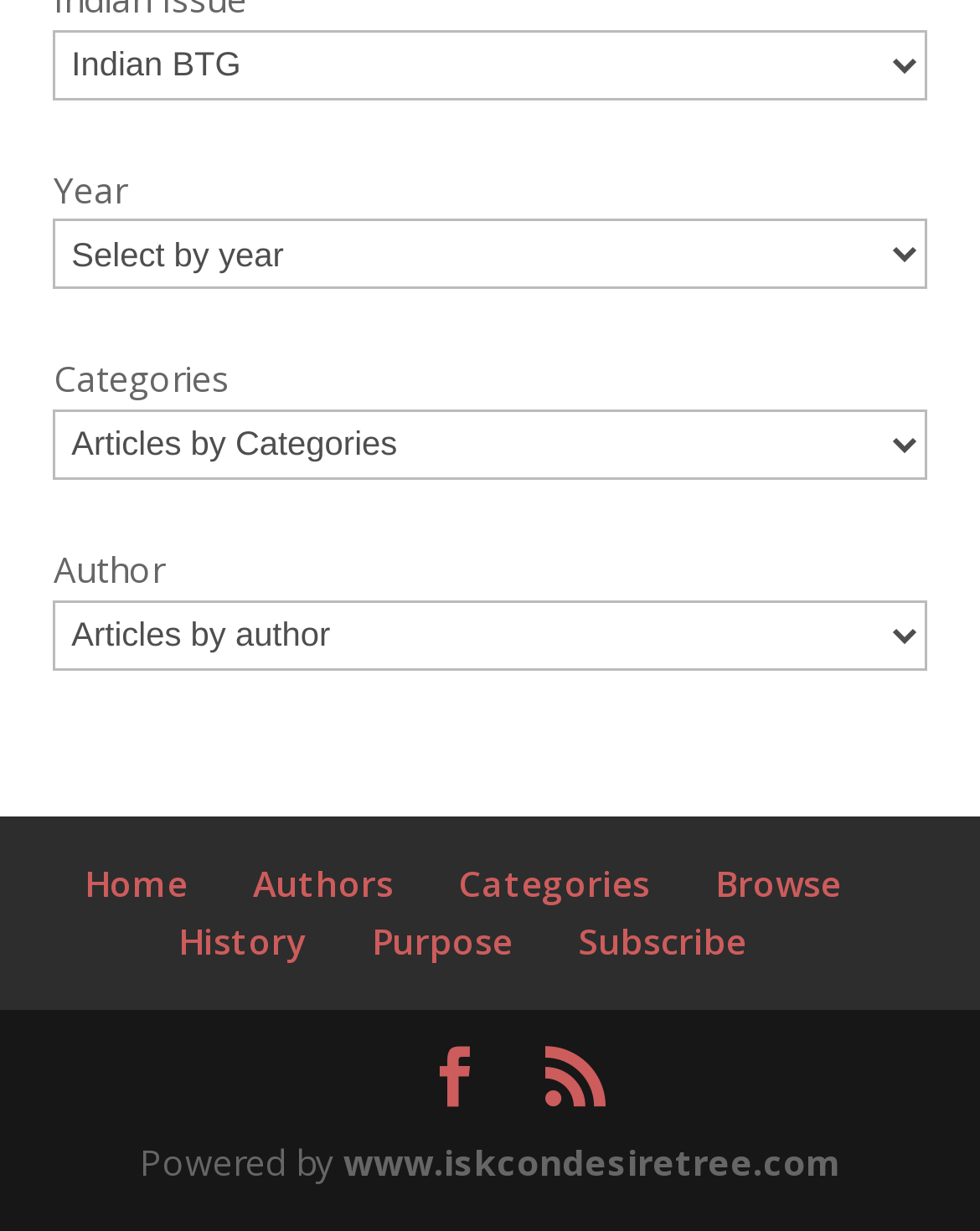How many links are in the footer section?
Could you please answer the question thoroughly and with as much detail as possible?

The footer section is located at the bottom of the webpage, and it contains 9 links, including 'Home', 'Authors', 'Categories', 'Browse', 'History', 'Purpose', 'Subscribe', and two social media links.